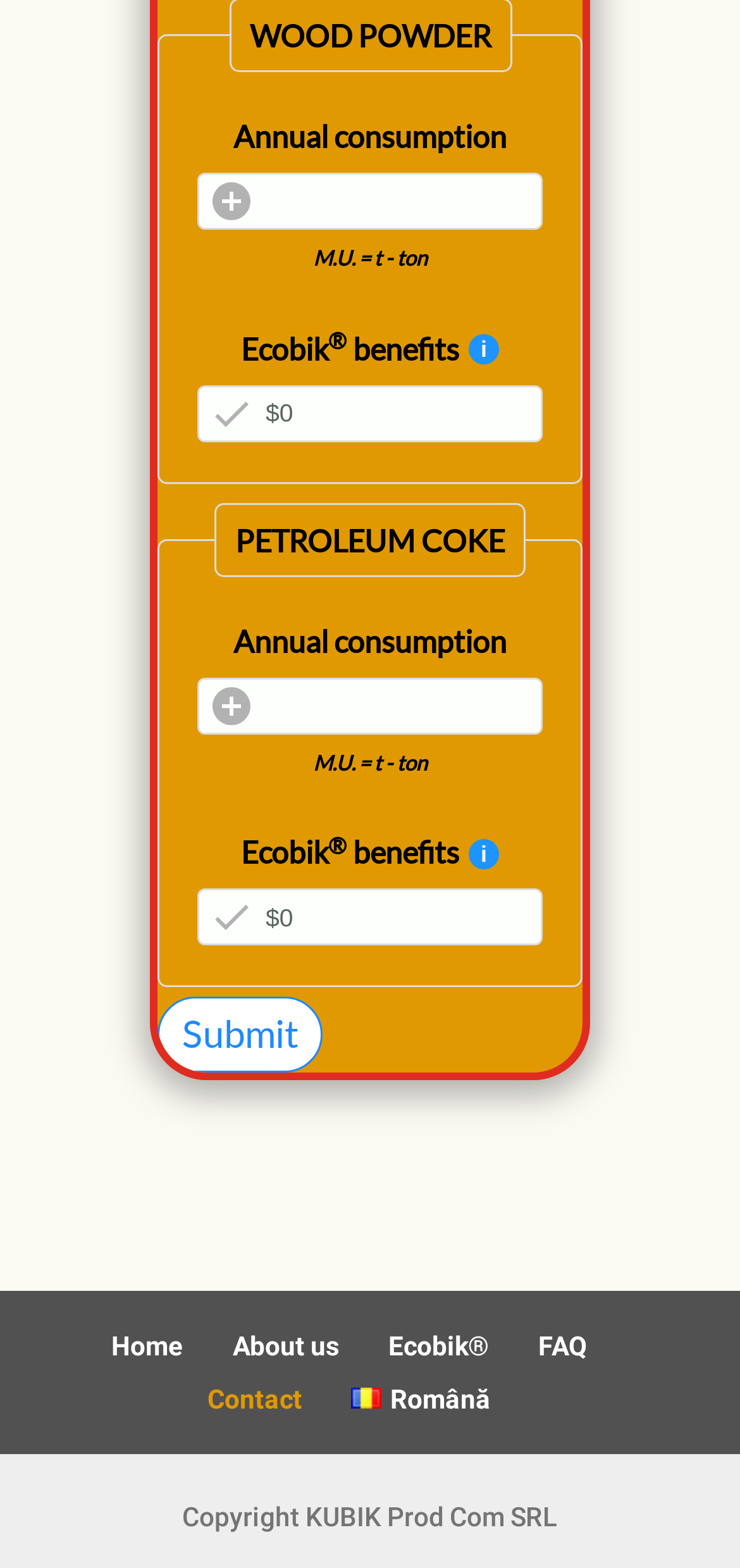Locate the bounding box coordinates of the element to click to perform the following action: 'Go to Home'. The coordinates should be given as four float values between 0 and 1, in the form of [left, top, right, bottom].

[0.15, 0.848, 0.247, 0.868]